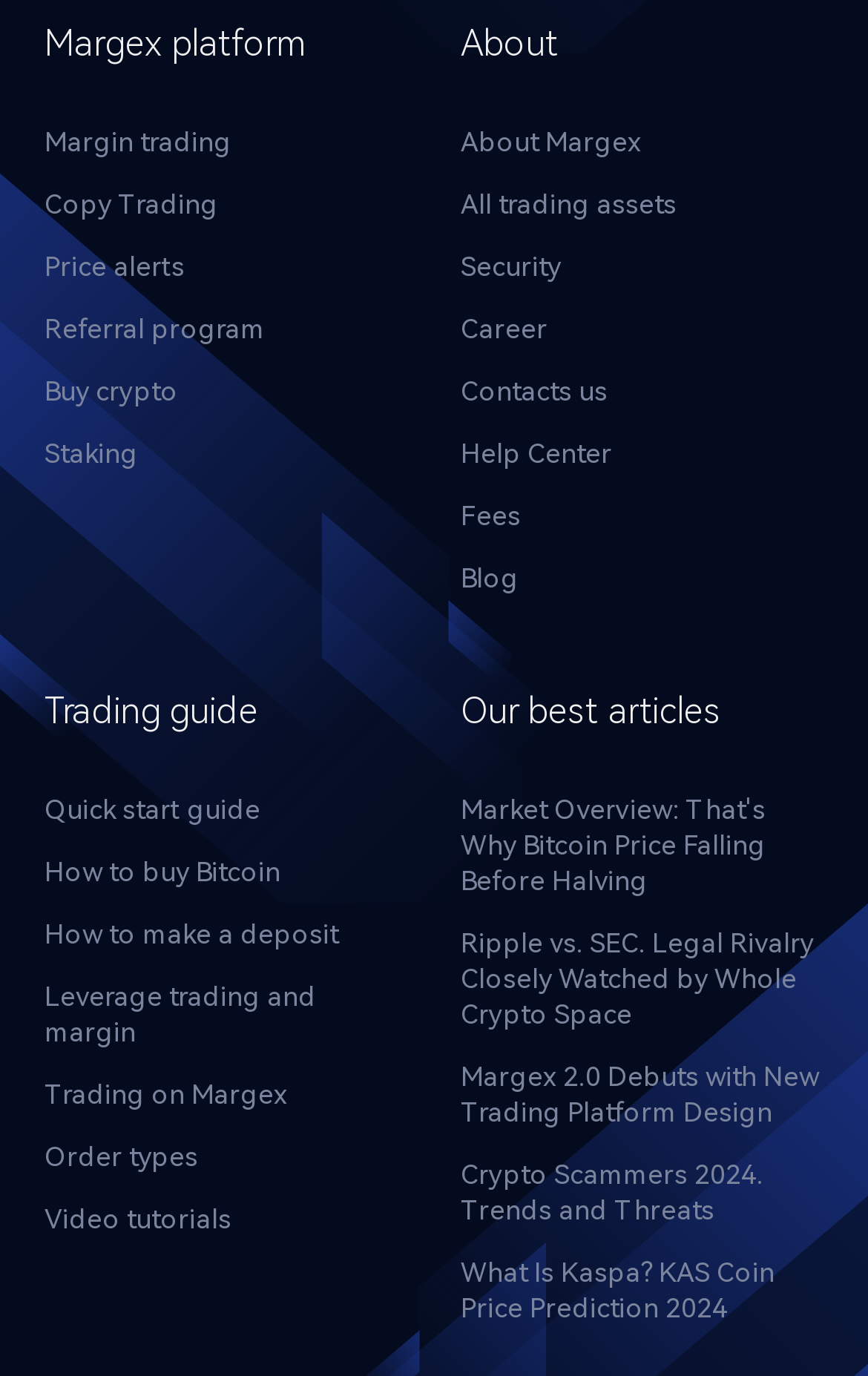Use a single word or phrase to answer the following:
What is the second trading option?

Copy Trading